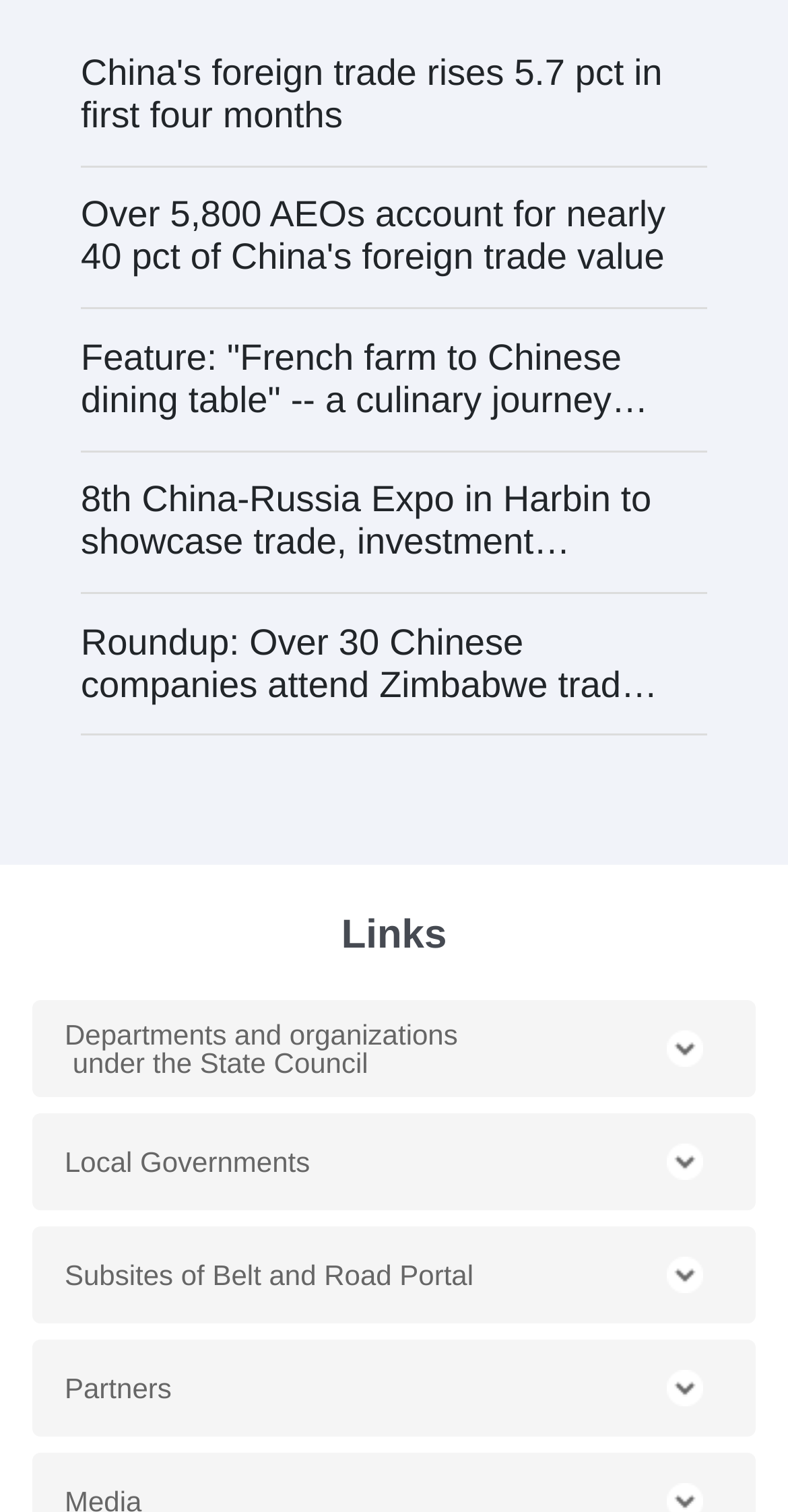What is the last button on the bottom section?
Make sure to answer the question with a detailed and comprehensive explanation.

I looked at the bottom section of the webpage and found the last button, which is labeled 'Partners' and controls a dropdown menu.